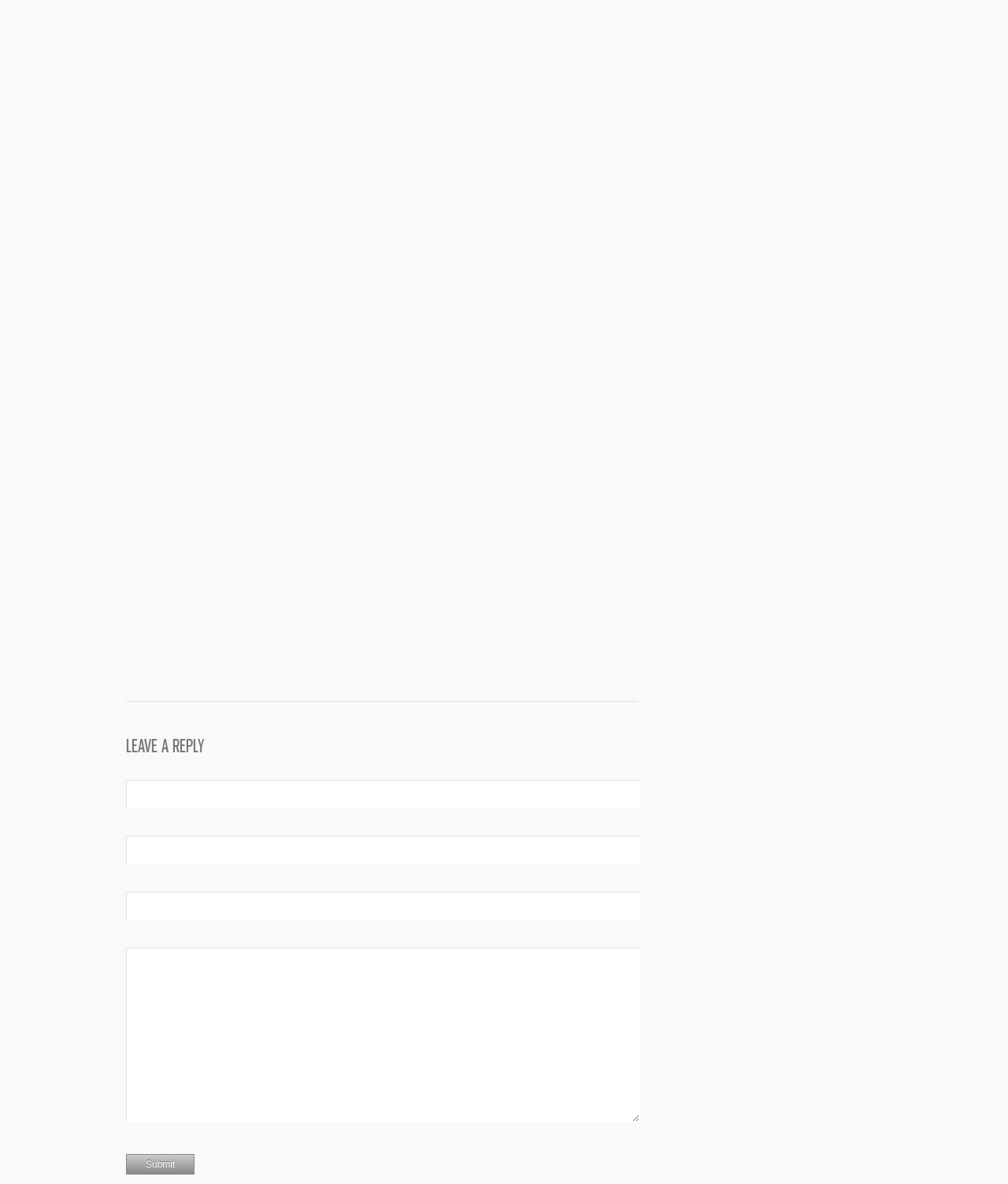Give a one-word or one-phrase response to the question: 
How many textboxes are required?

3